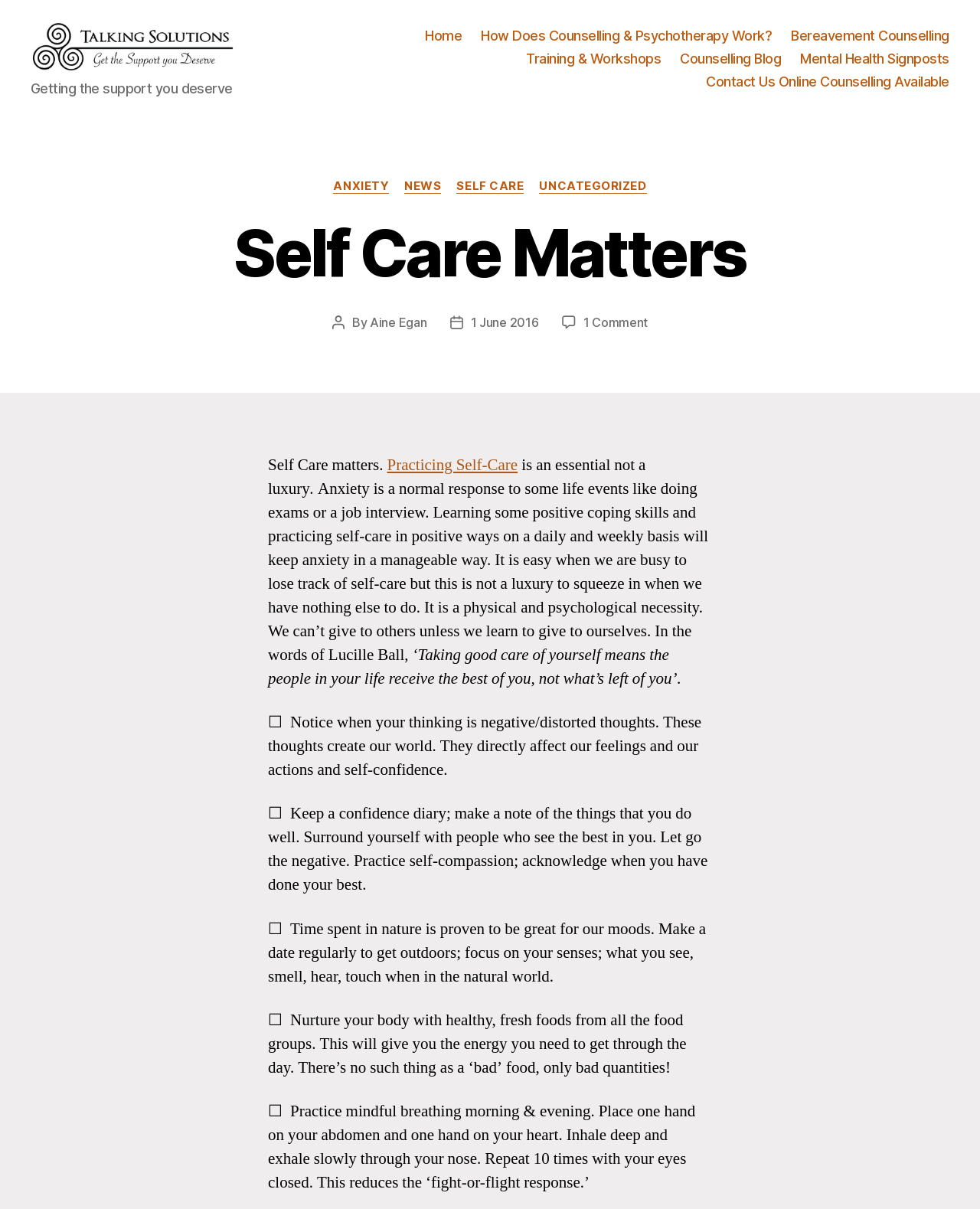Using the elements shown in the image, answer the question comprehensively: Who is the author of the blog post?

I found the answer by looking at the section with the text 'Post author', where I saw a link with the text 'Aine Egan'. This suggests that Aine Egan is the author of the blog post.